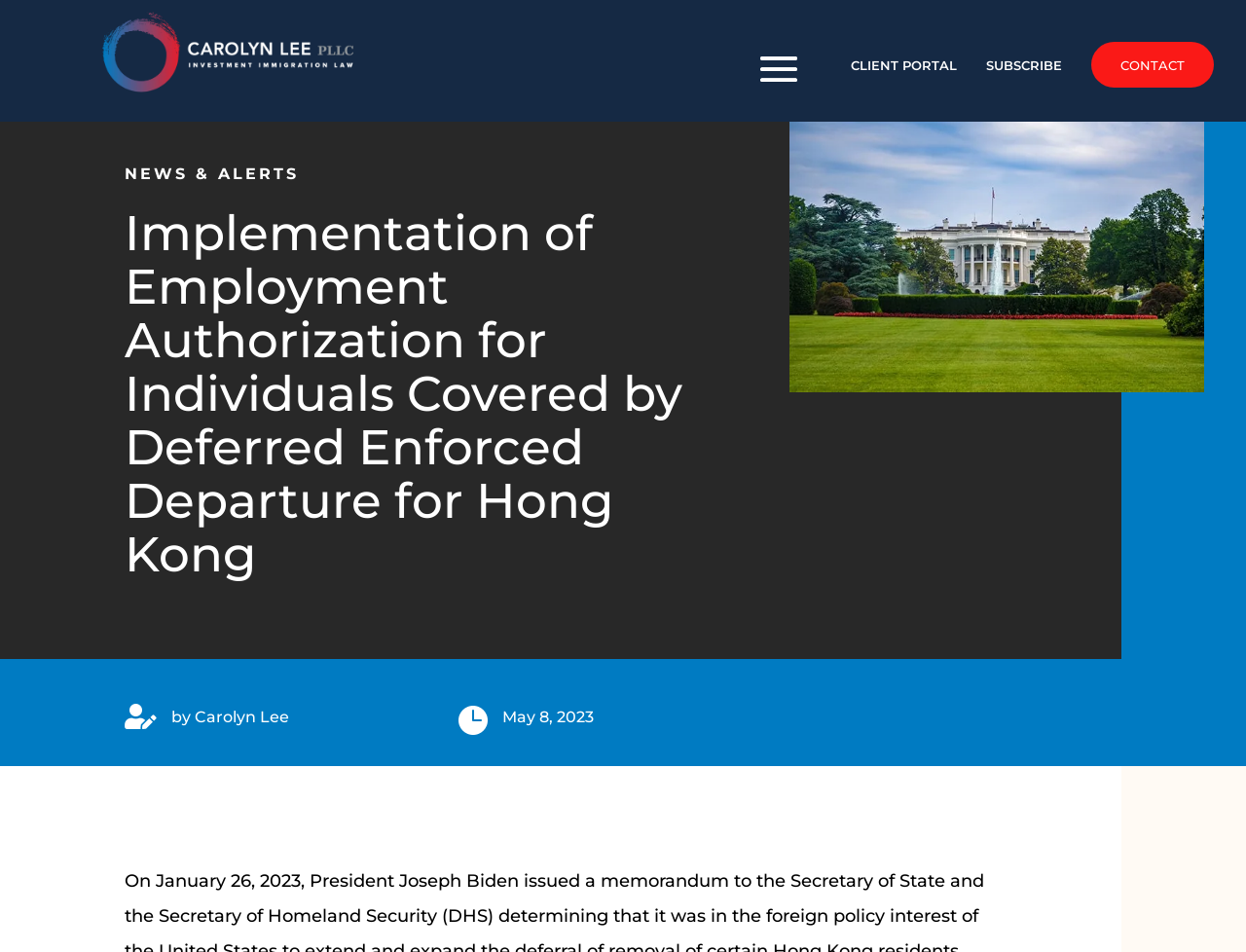Determine the bounding box coordinates of the UI element described by: "CLIENT PORTAL".

[0.675, 0.044, 0.776, 0.092]